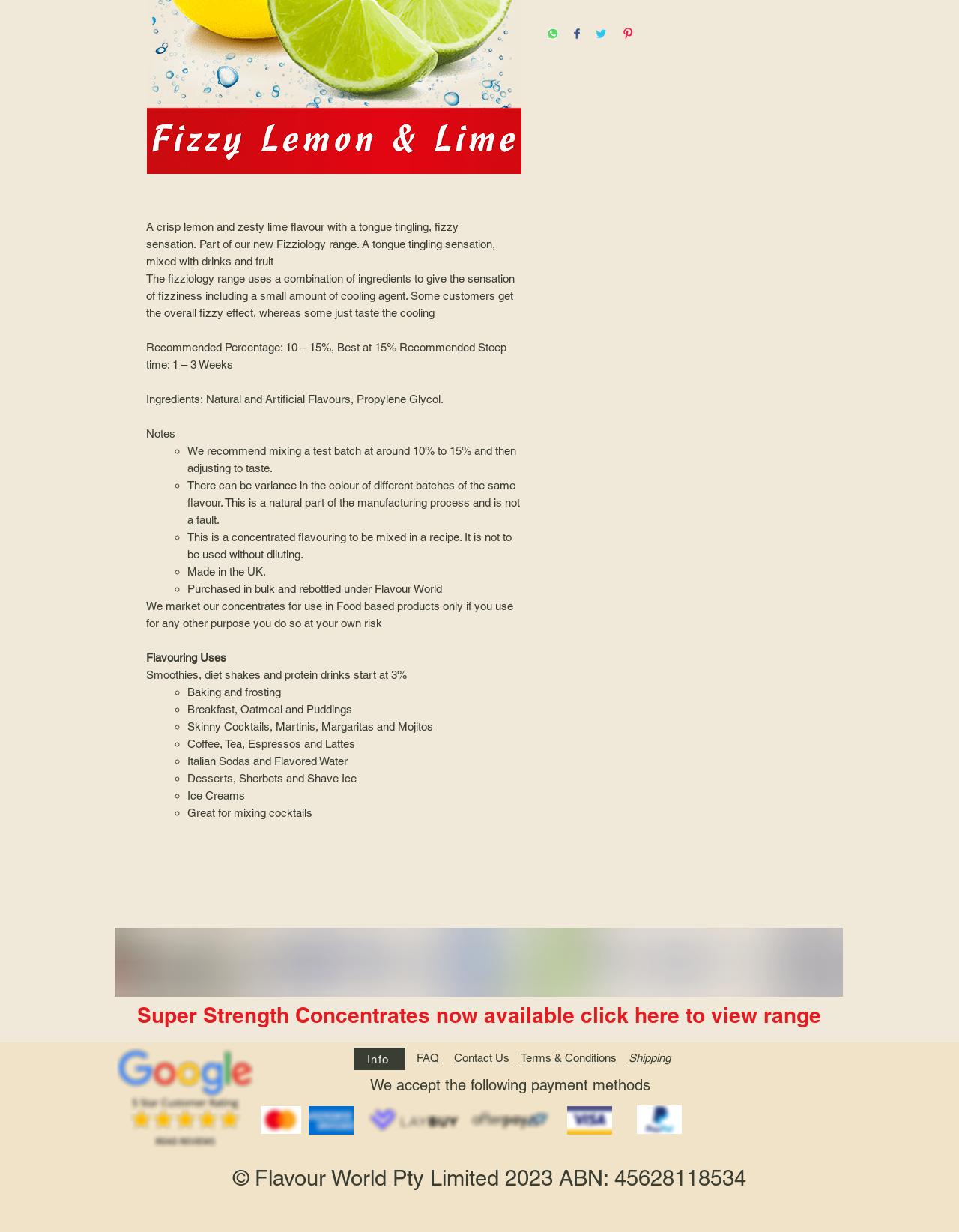Please provide the bounding box coordinates for the element that needs to be clicked to perform the following instruction: "View Super Strength Concentrates range". The coordinates should be given as four float numbers between 0 and 1, i.e., [left, top, right, bottom].

[0.13, 0.812, 0.869, 0.836]